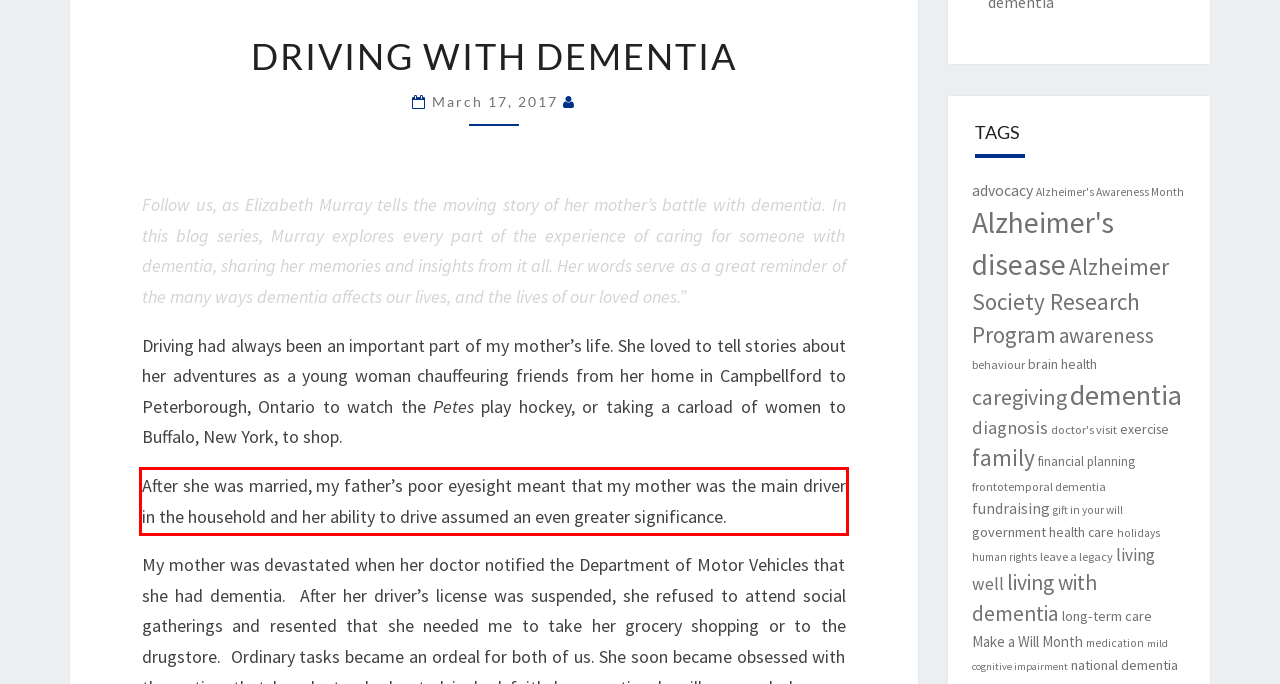The screenshot provided shows a webpage with a red bounding box. Apply OCR to the text within this red bounding box and provide the extracted content.

After she was married, my father’s poor eyesight meant that my mother was the main driver in the household and her ability to drive assumed an even greater significance.